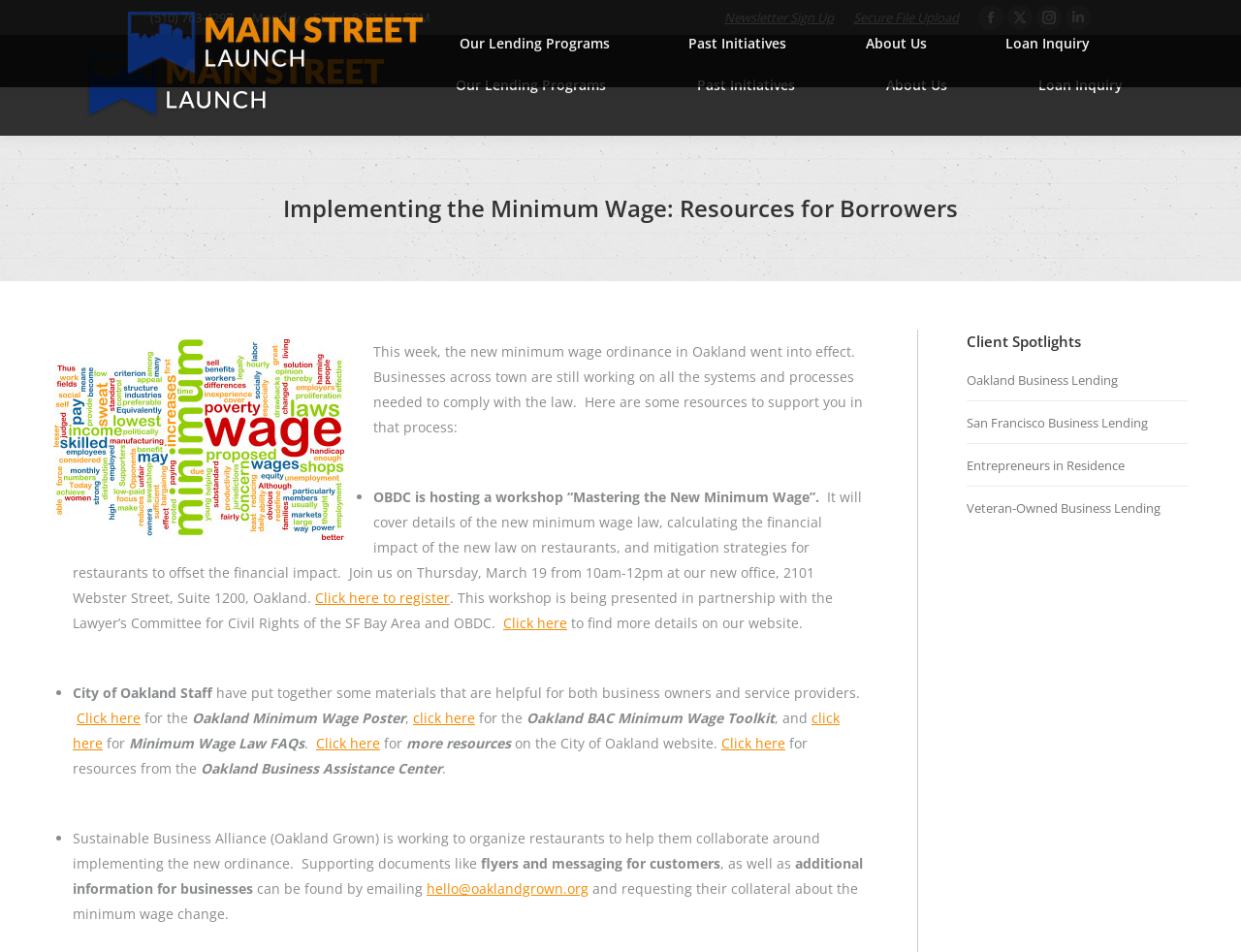Locate and provide the bounding box coordinates for the HTML element that matches this description: "Click here to register".

[0.254, 0.618, 0.362, 0.637]